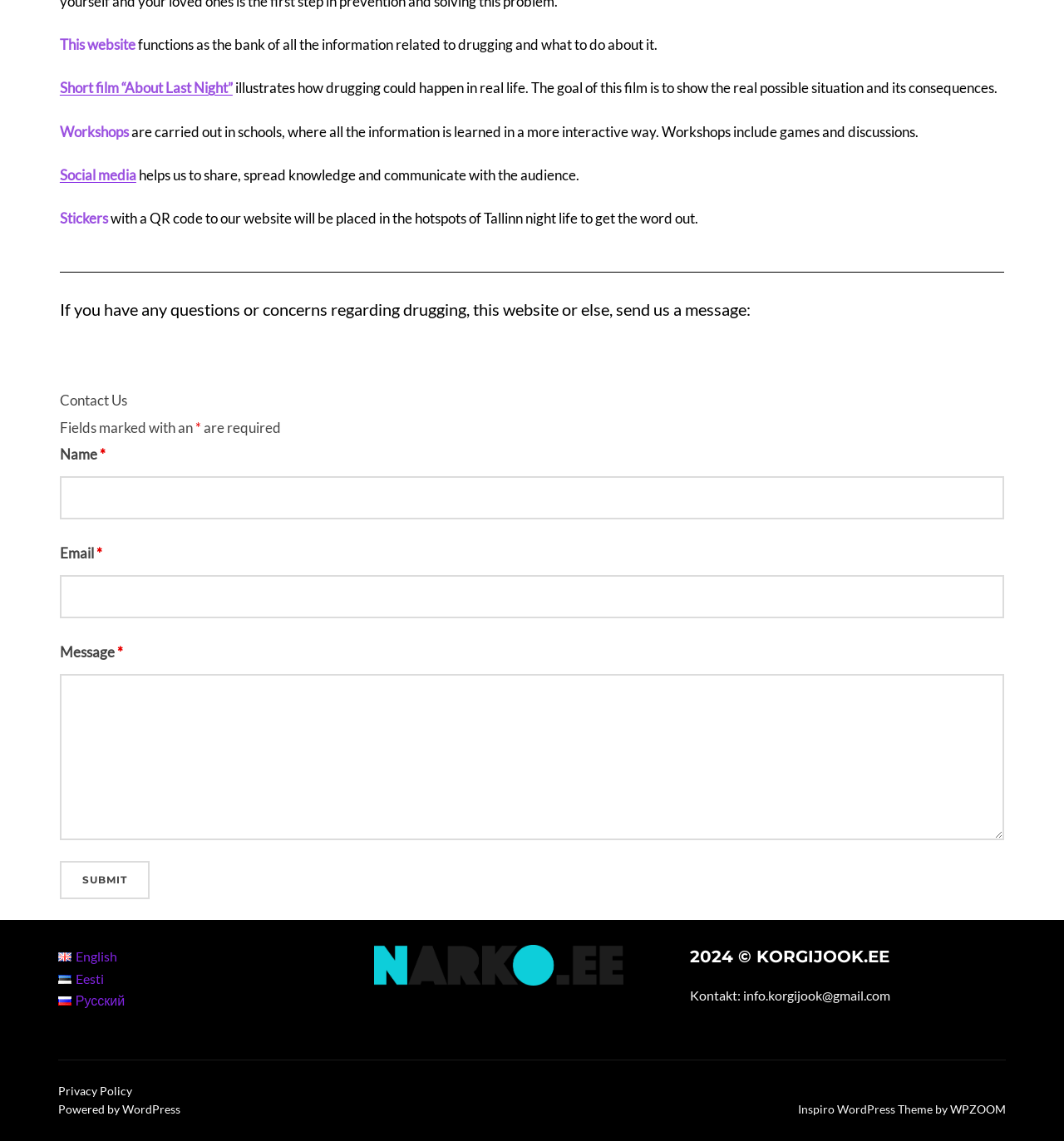Determine the bounding box coordinates for the area you should click to complete the following instruction: "Click the 'Submit' button".

[0.056, 0.755, 0.141, 0.788]